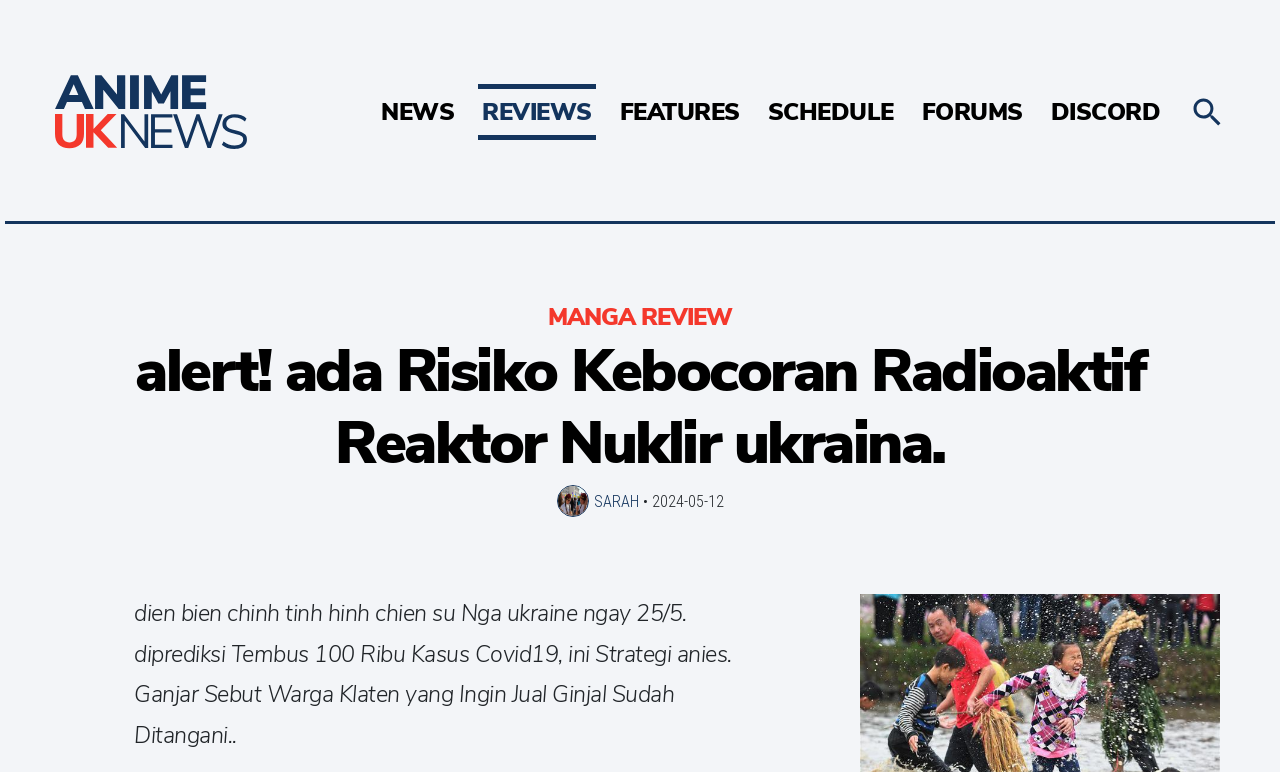Utilize the information from the image to answer the question in detail:
Who is the author of the manga review?

The link 'MANGA REVIEW' is accompanied by the name 'SARAH', which suggests that SARAH is the author of the manga review.